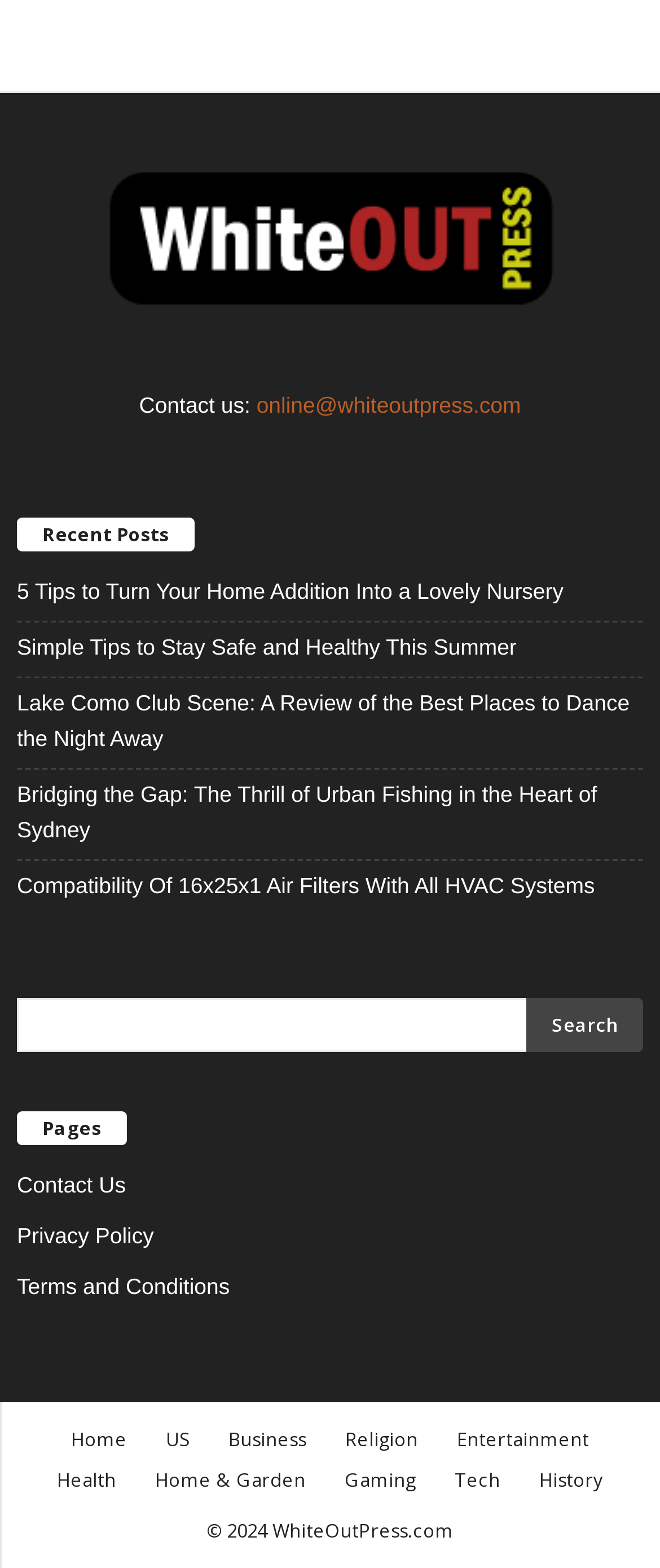Please identify the bounding box coordinates of the element on the webpage that should be clicked to follow this instruction: "read about 5 Tips to Turn Your Home Addition Into a Lovely Nursery". The bounding box coordinates should be given as four float numbers between 0 and 1, formatted as [left, top, right, bottom].

[0.026, 0.366, 0.974, 0.389]